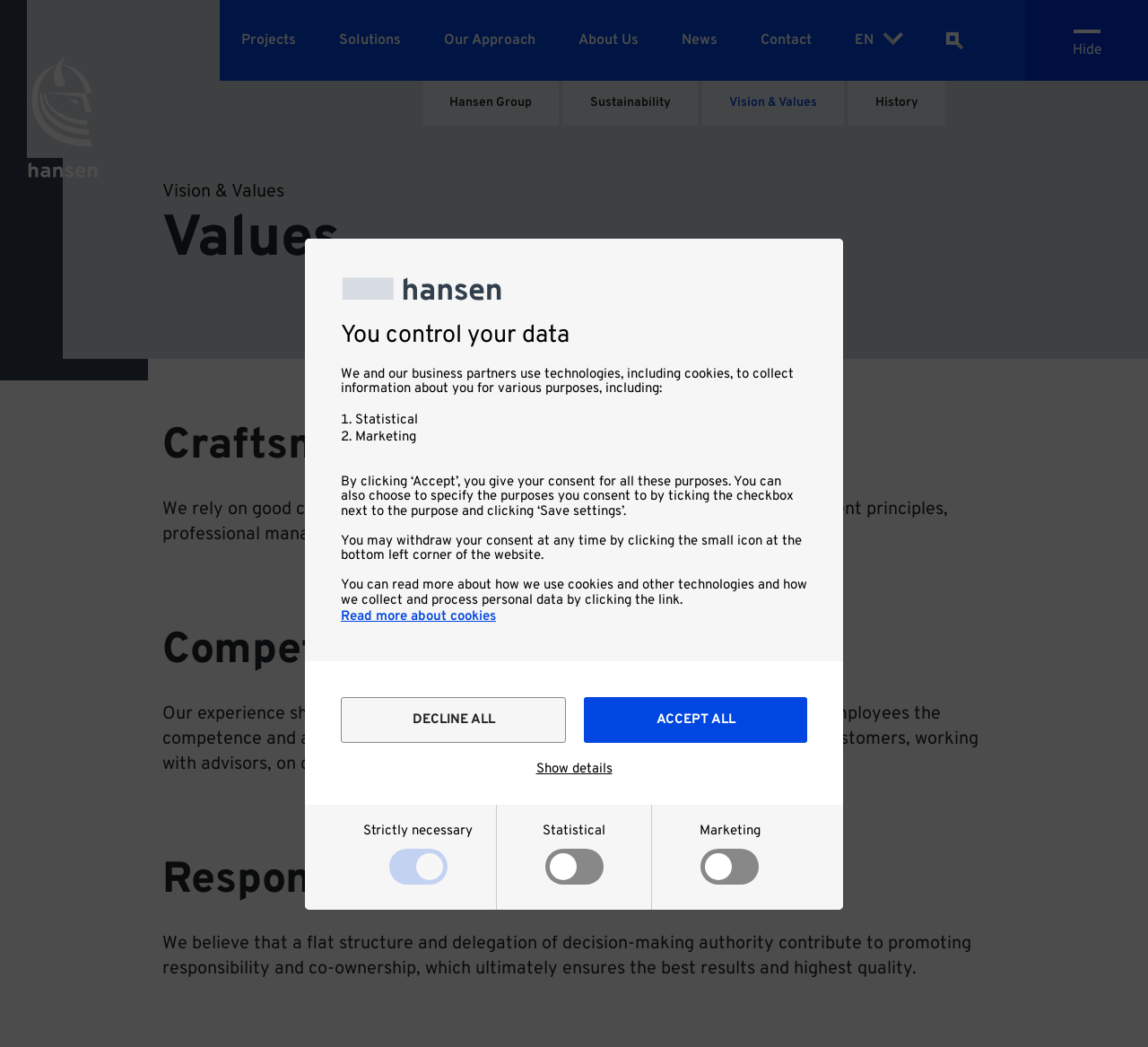Respond to the following question using a concise word or phrase: 
What is the benefit of a flat structure and delegation of decision-making authority?

Promoting responsibility and co-ownership